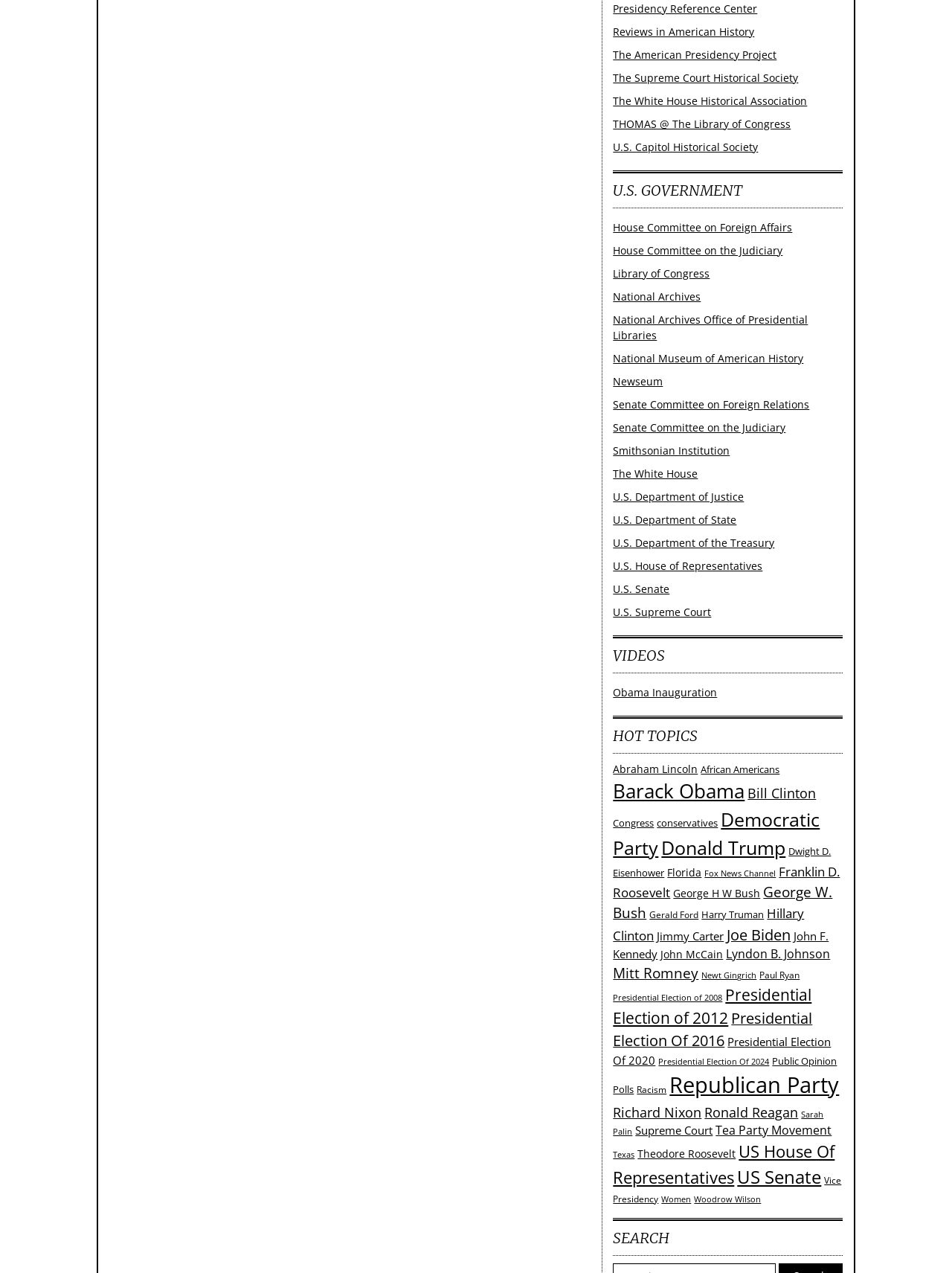Find the bounding box coordinates of the area to click in order to follow the instruction: "Search for information".

[0.644, 0.965, 0.885, 0.987]